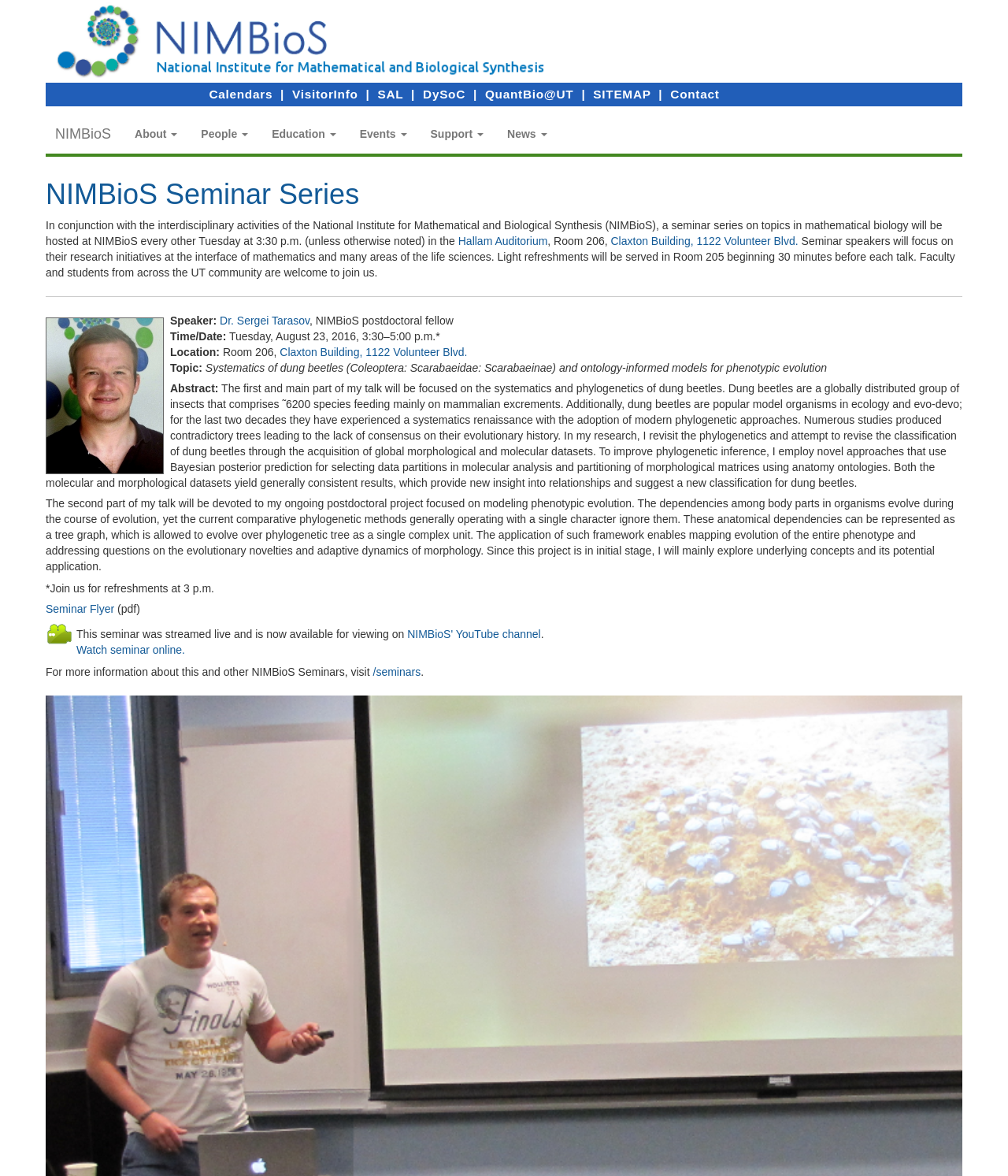Is the seminar available to watch online?
Carefully analyze the image and provide a detailed answer to the question.

I found the answer by looking at the section that says 'This seminar was streamed live and is now available for viewing on NIMBioS' YouTube channel'.